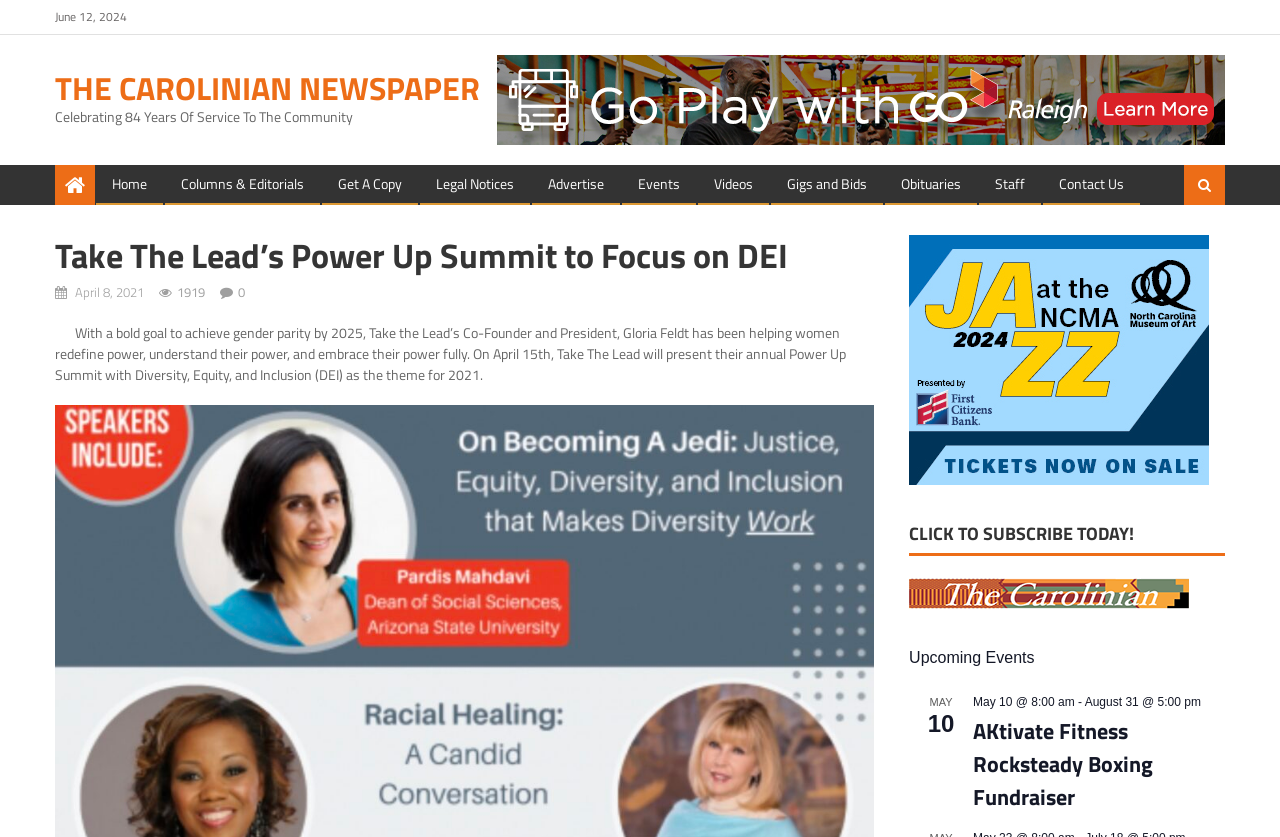Find the bounding box coordinates for the area that must be clicked to perform this action: "Click on the 'Events' link".

[0.487, 0.197, 0.543, 0.243]